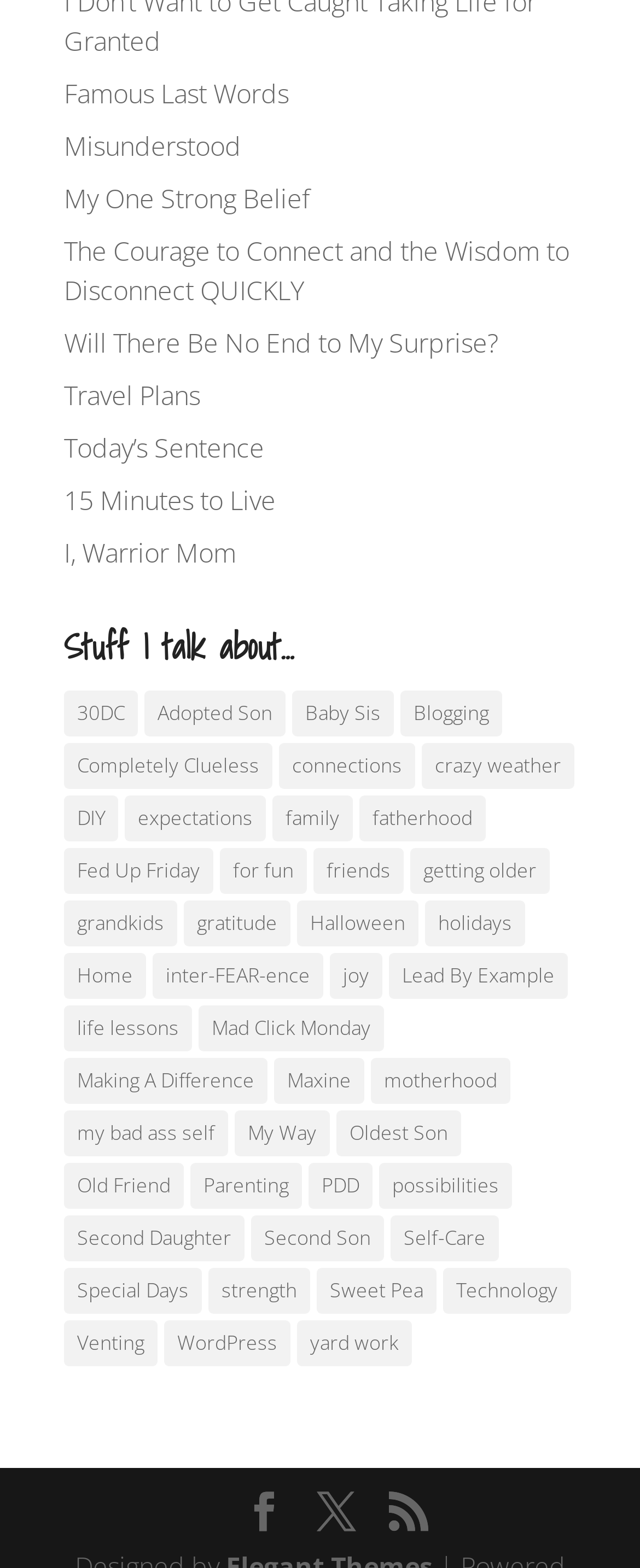Please give a concise answer to this question using a single word or phrase: 
What is the title of the section above the categories?

Stuff I talk about…